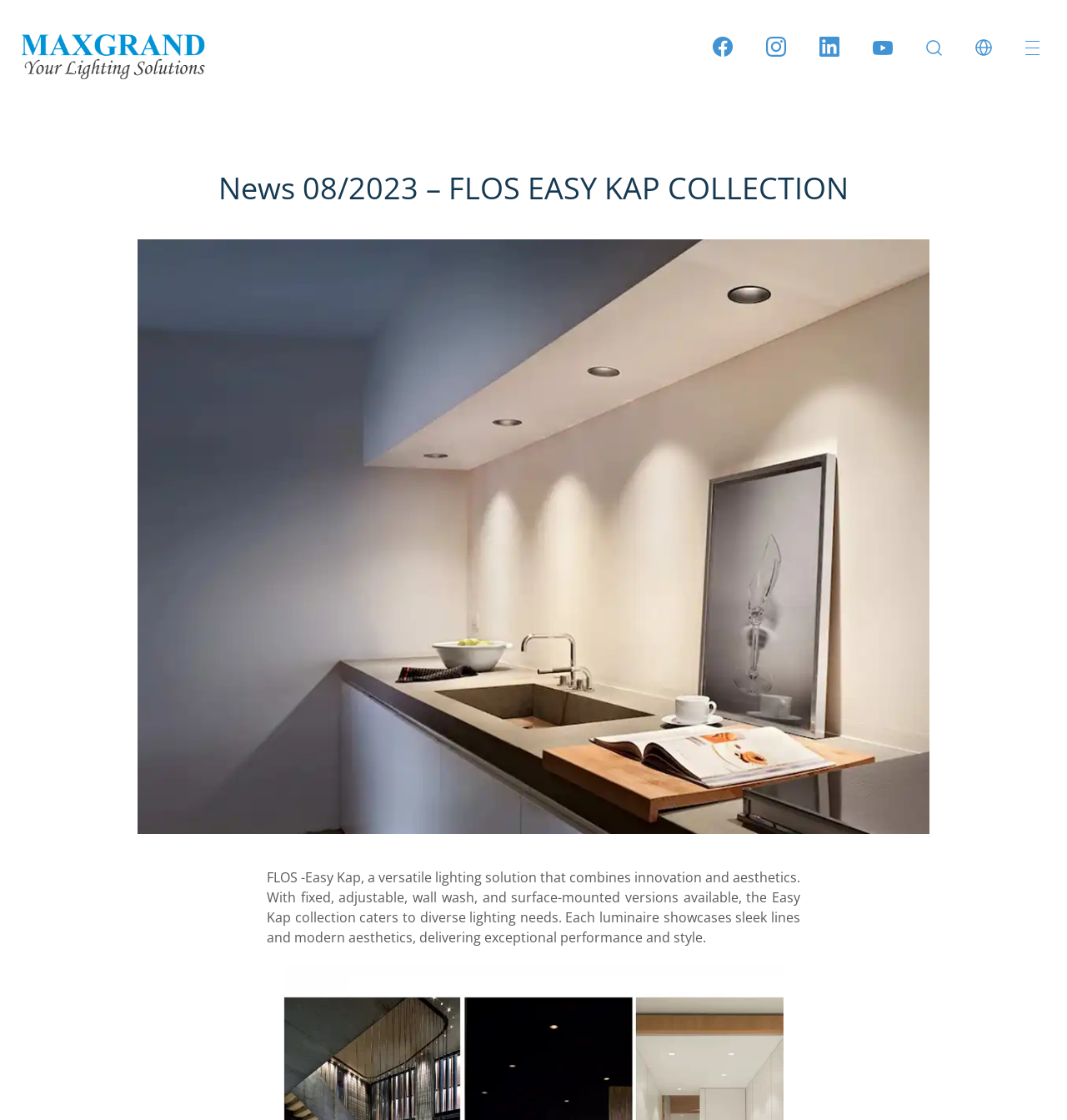What is the main product featured on this webpage?
Please answer the question with a single word or phrase, referencing the image.

Easy Kap